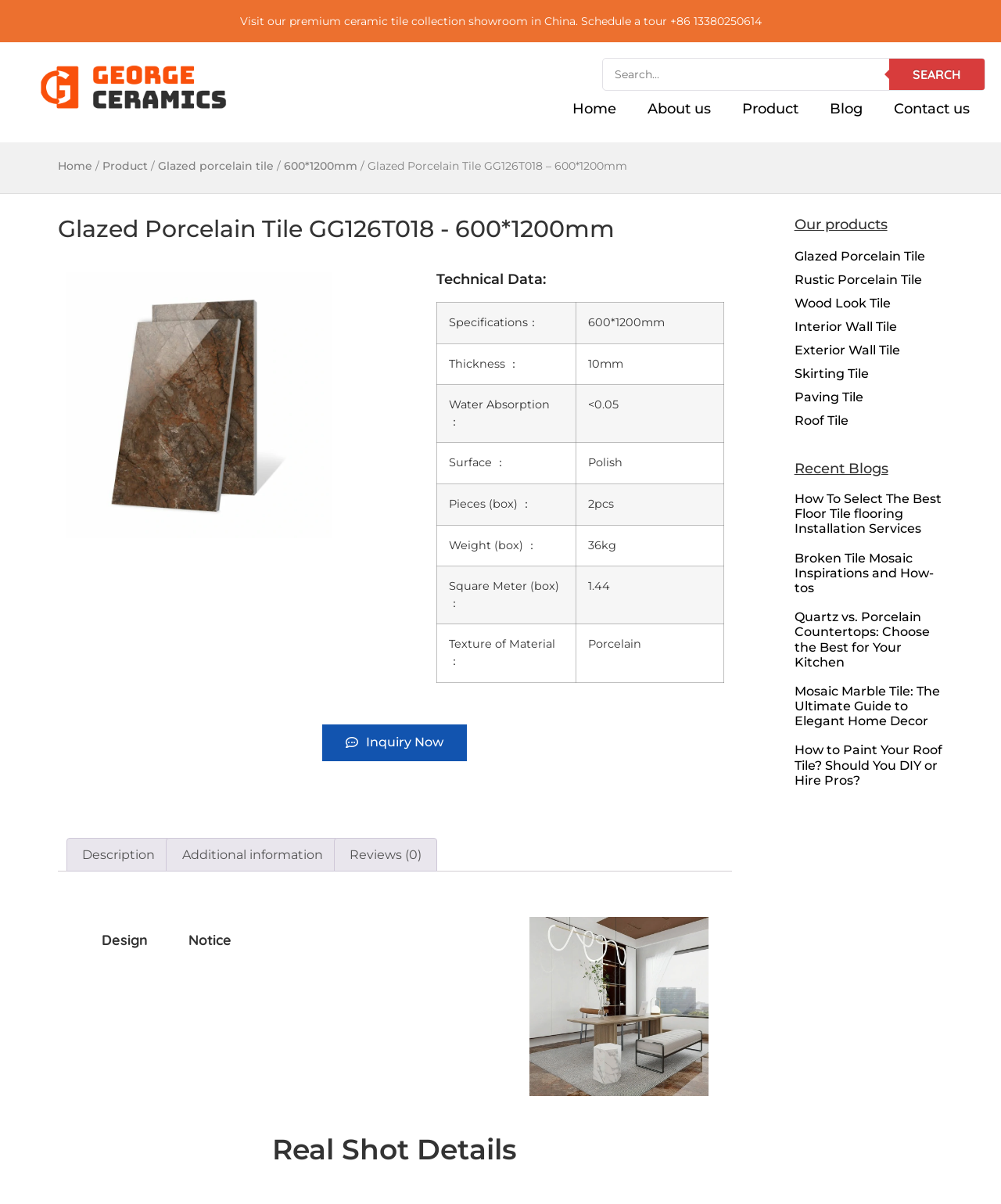Identify the bounding box coordinates of the section that should be clicked to achieve the task described: "View technical data".

[0.436, 0.225, 0.545, 0.239]